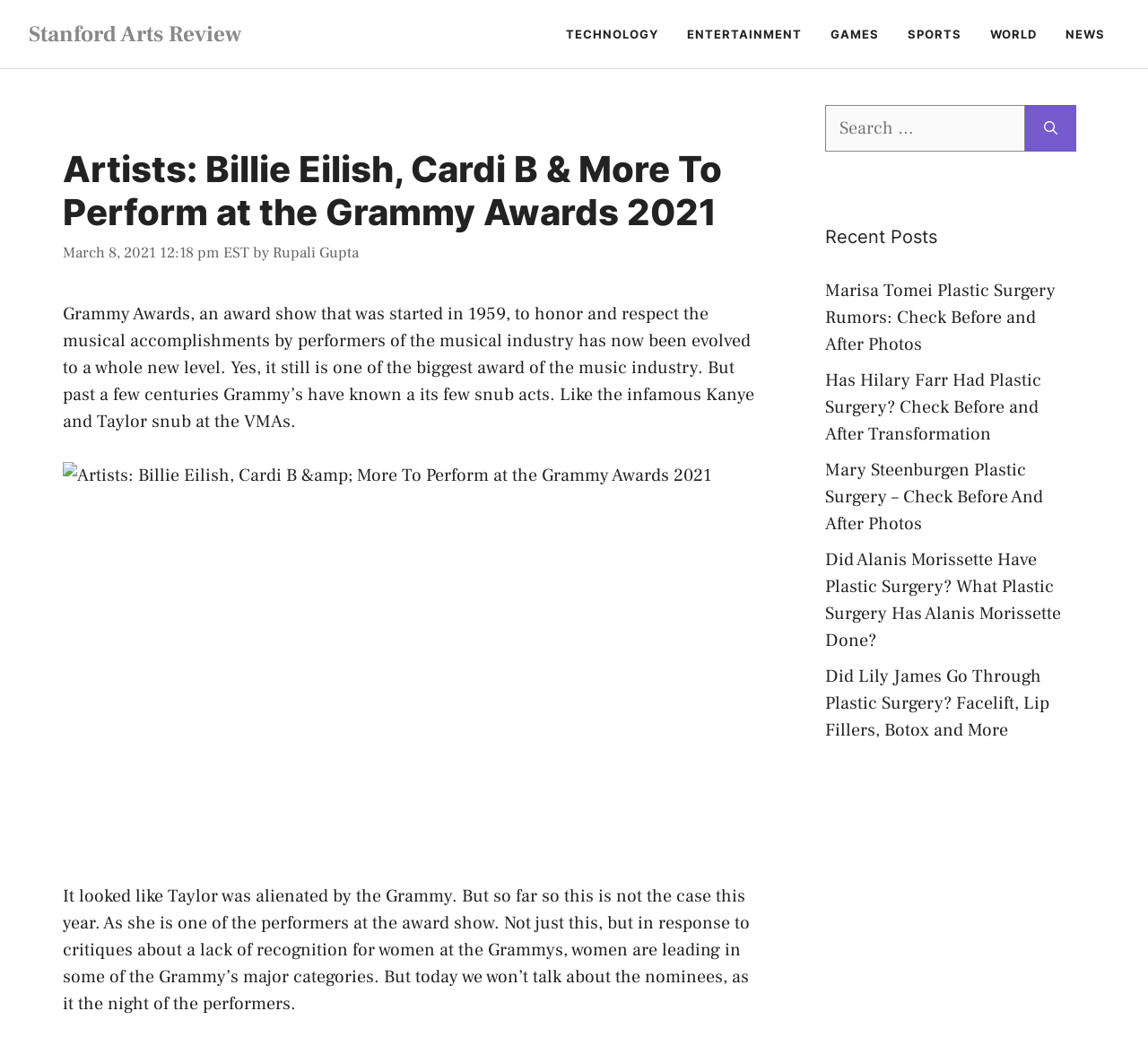Using the element description: "Global Forest Watch", determine the bounding box coordinates for the specified UI element. The coordinates should be four float numbers between 0 and 1, [left, top, right, bottom].

None